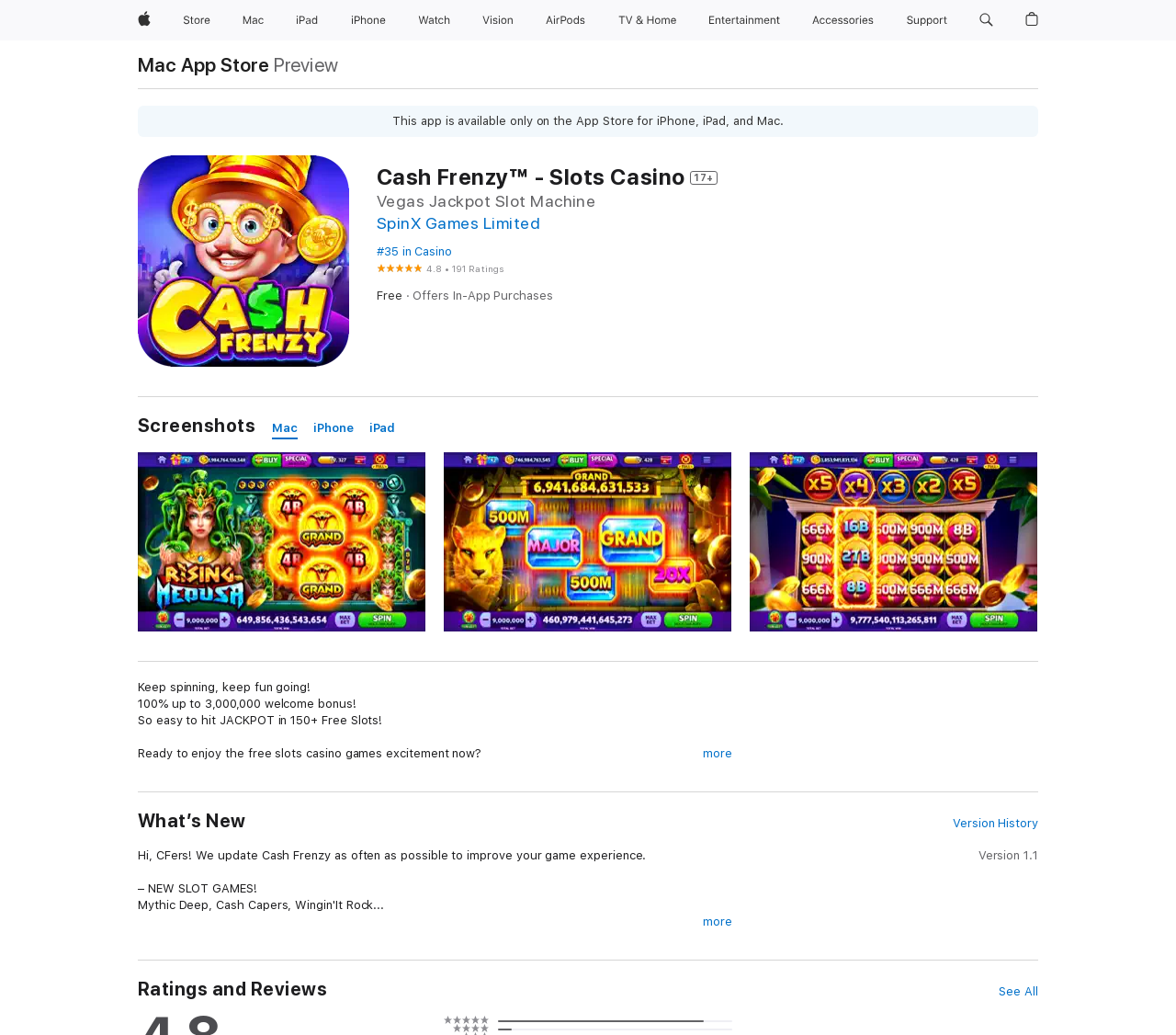Based on the element description AirPods, identify the bounding box of the UI element in the given webpage screenshot. The coordinates should be in the format (top-left x, top-left y, bottom-right x, bottom-right y) and must be between 0 and 1.

[0.458, 0.0, 0.504, 0.039]